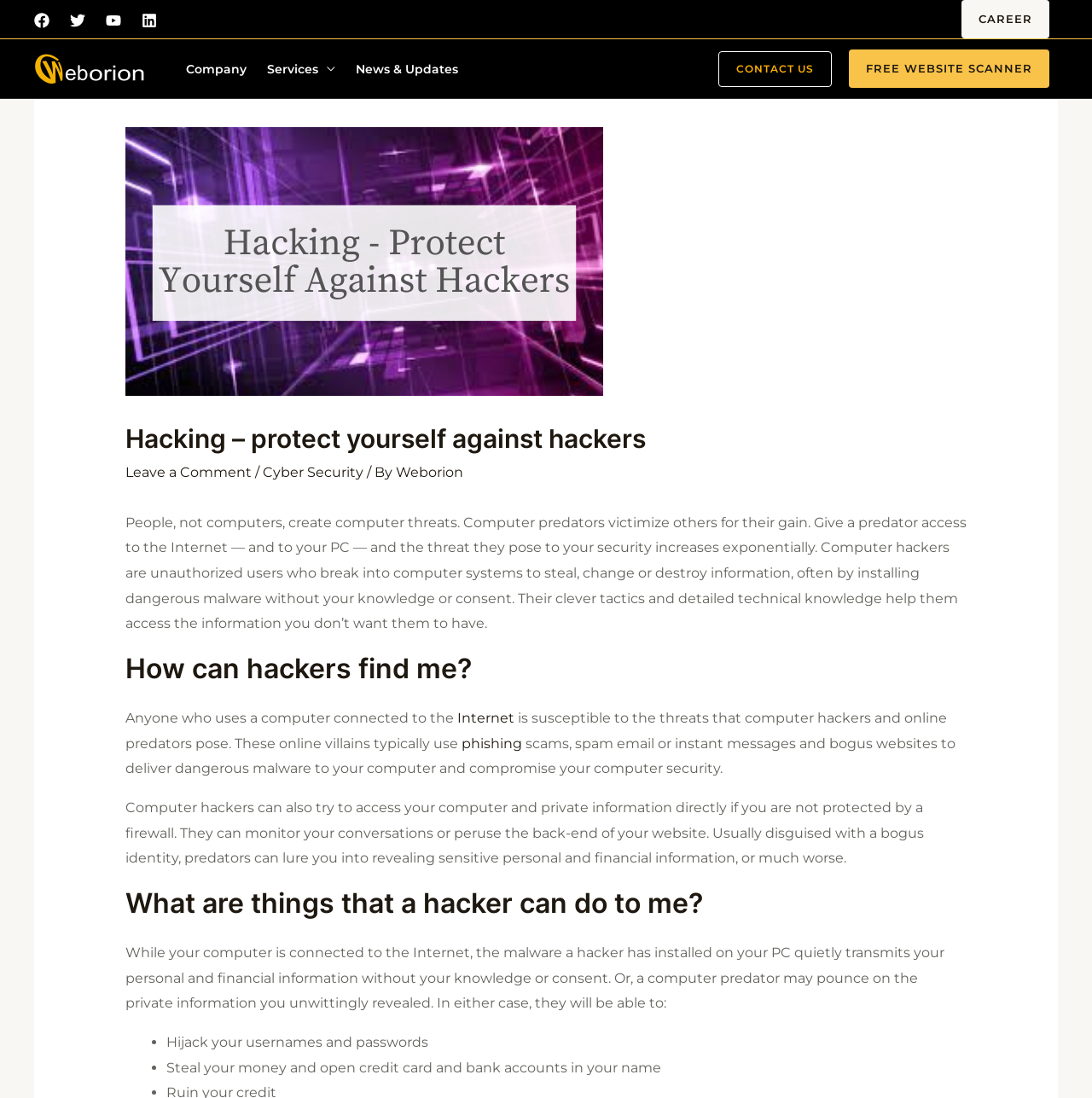Determine the bounding box for the UI element that matches this description: "Topics".

None